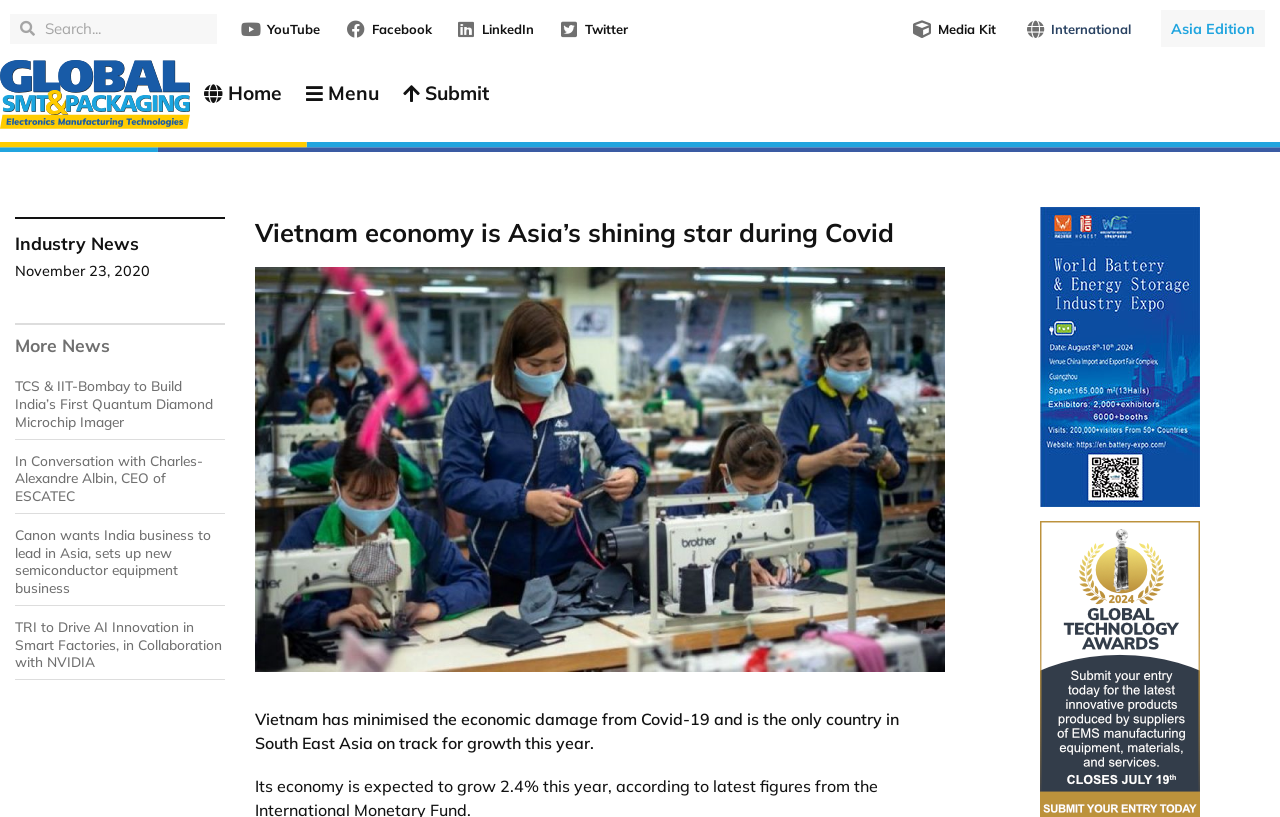Determine the heading of the webpage and extract its text content.

Vietnam economy is Asia’s shining star during Covid